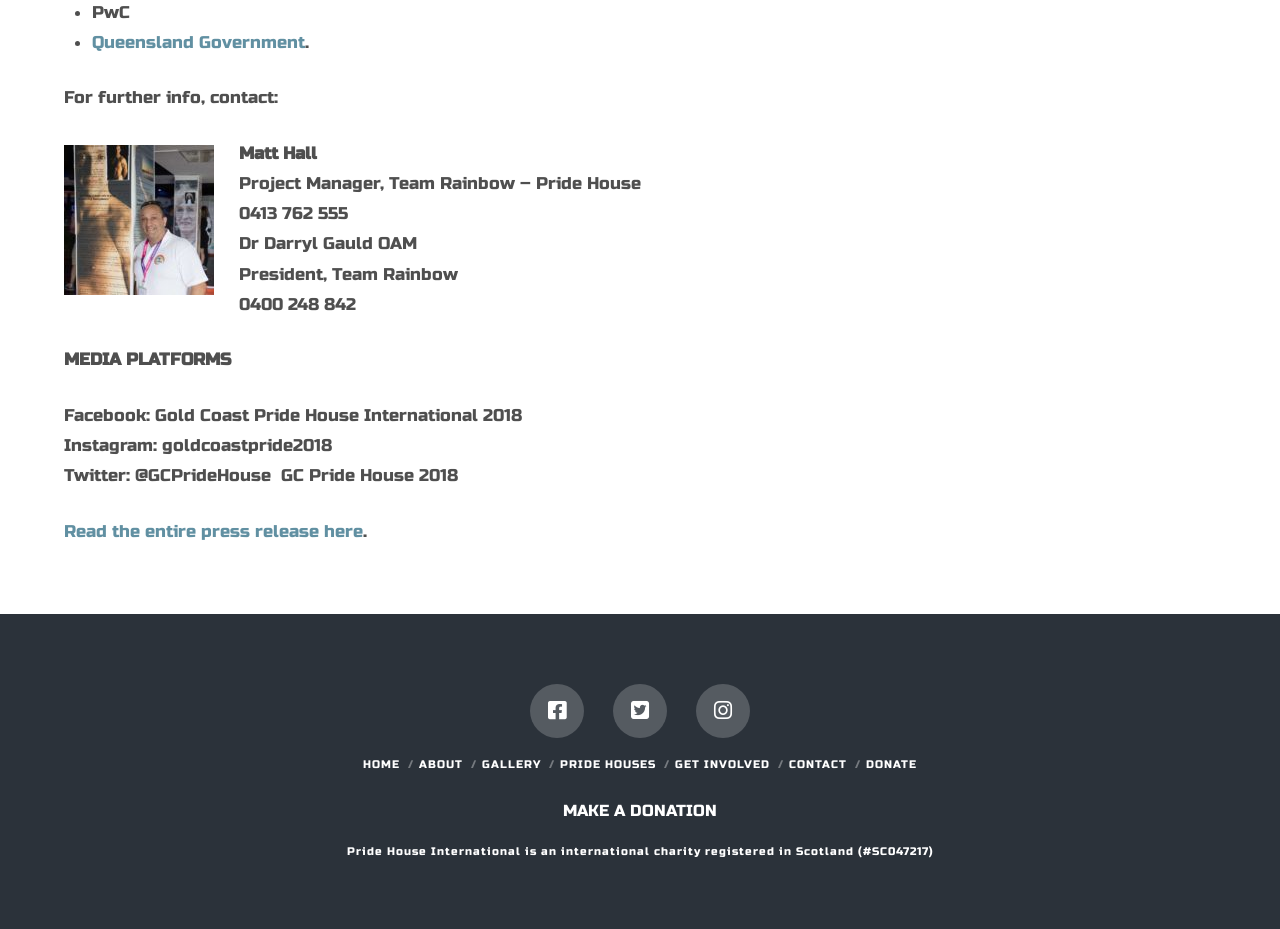Show me the bounding box coordinates of the clickable region to achieve the task as per the instruction: "Read the entire press release here".

[0.05, 0.56, 0.284, 0.583]